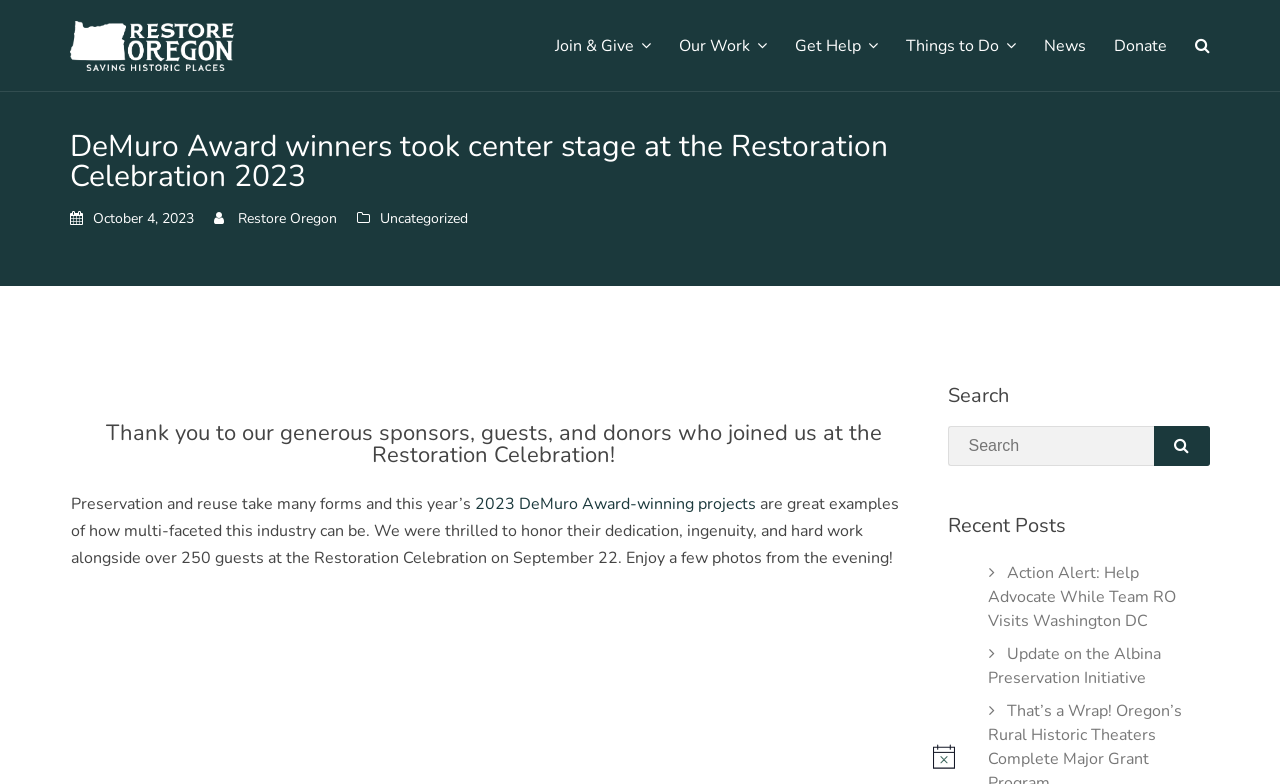Use a single word or phrase to answer the following:
How many guests attended the Restoration Celebration?

over 250